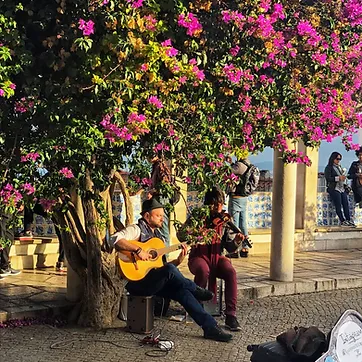What are the passersby doing in the background?
Based on the screenshot, provide a one-word or short-phrase response.

enjoying the moment